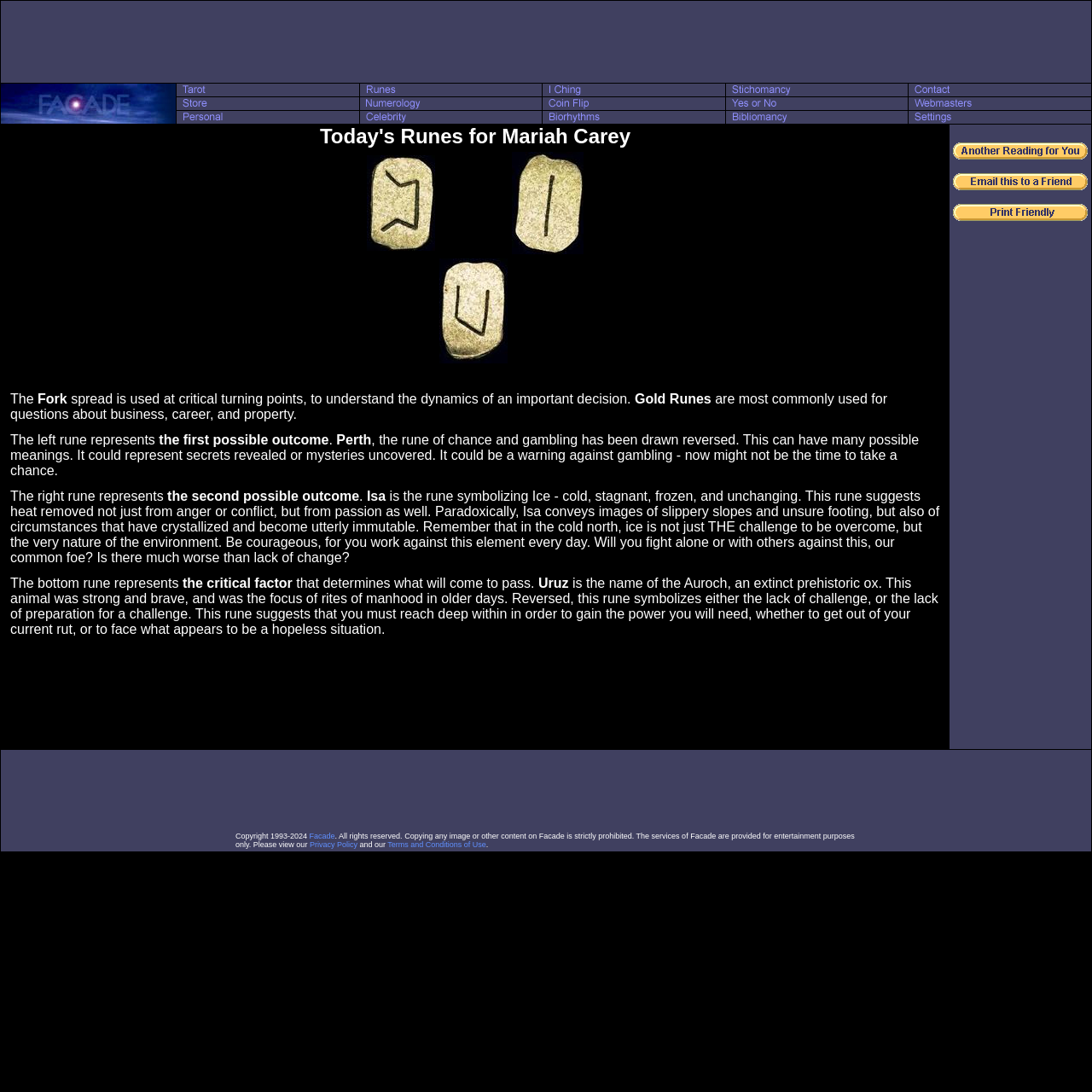Please answer the following question using a single word or phrase: 
What is the name of the extinct prehistoric ox associated with the bottom rune?

Auroch